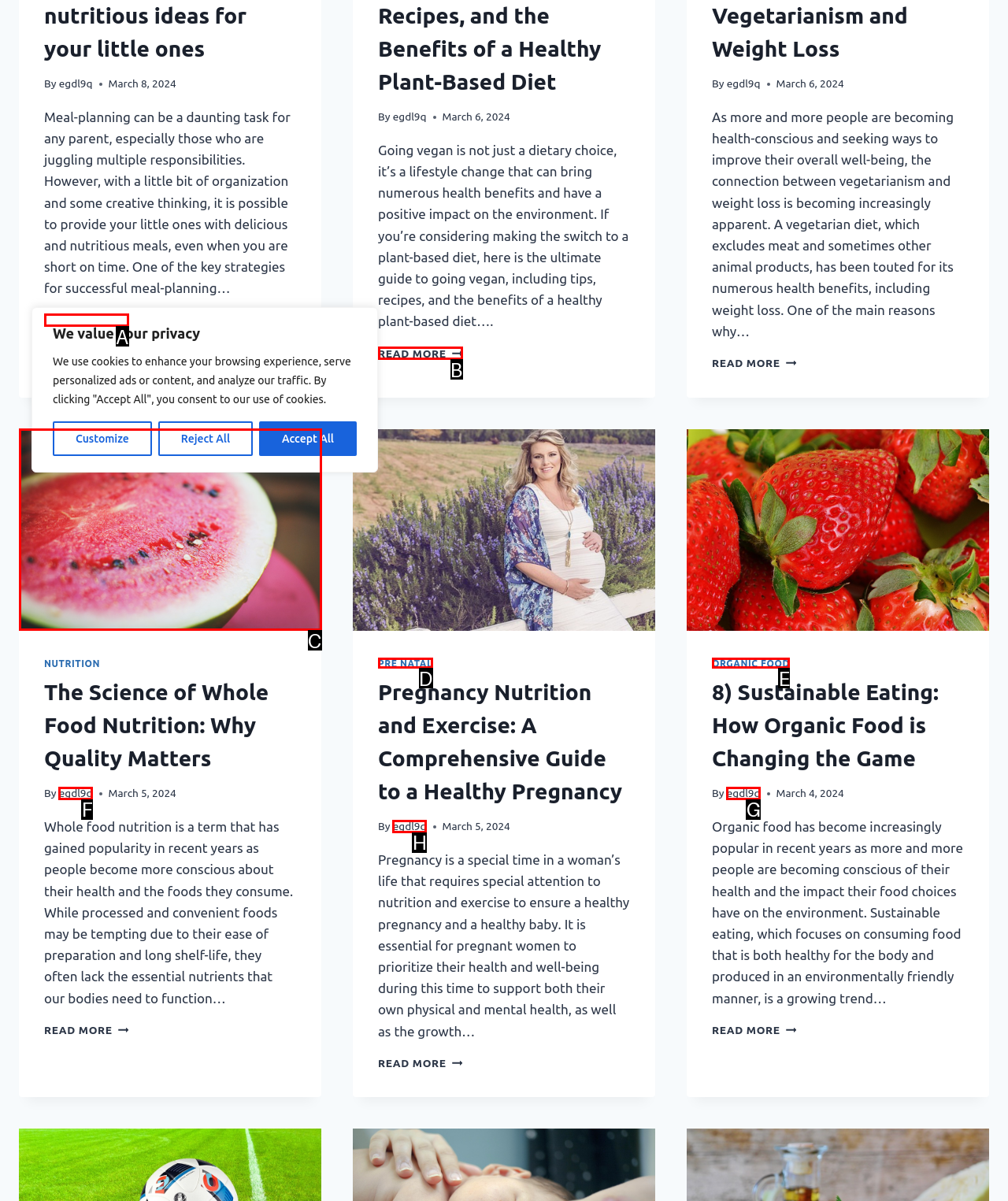From the options provided, determine which HTML element best fits the description: parent_node: NUTRITION. Answer with the correct letter.

C